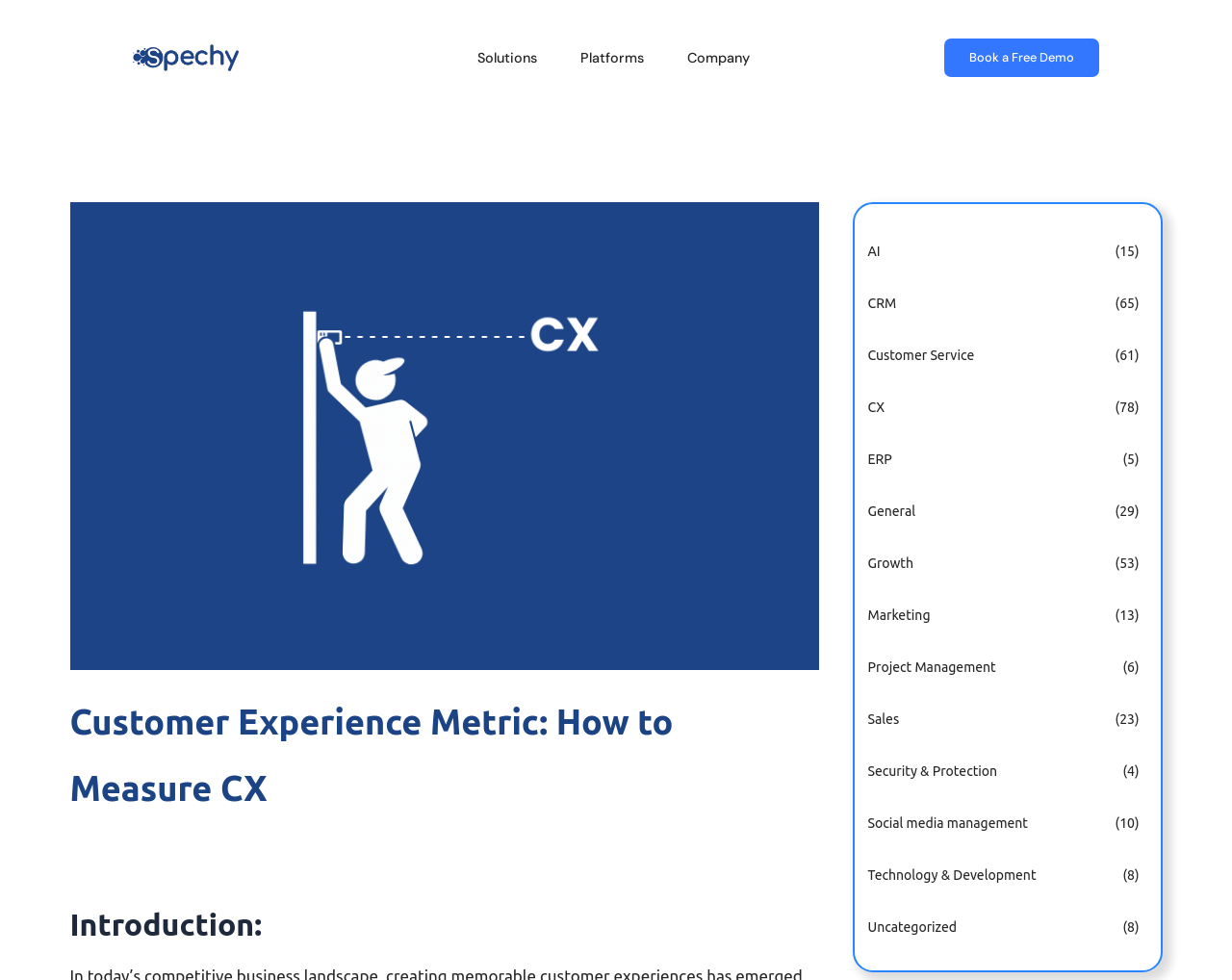What is the logo of the website?
Using the screenshot, give a one-word or short phrase answer.

Spechy logo